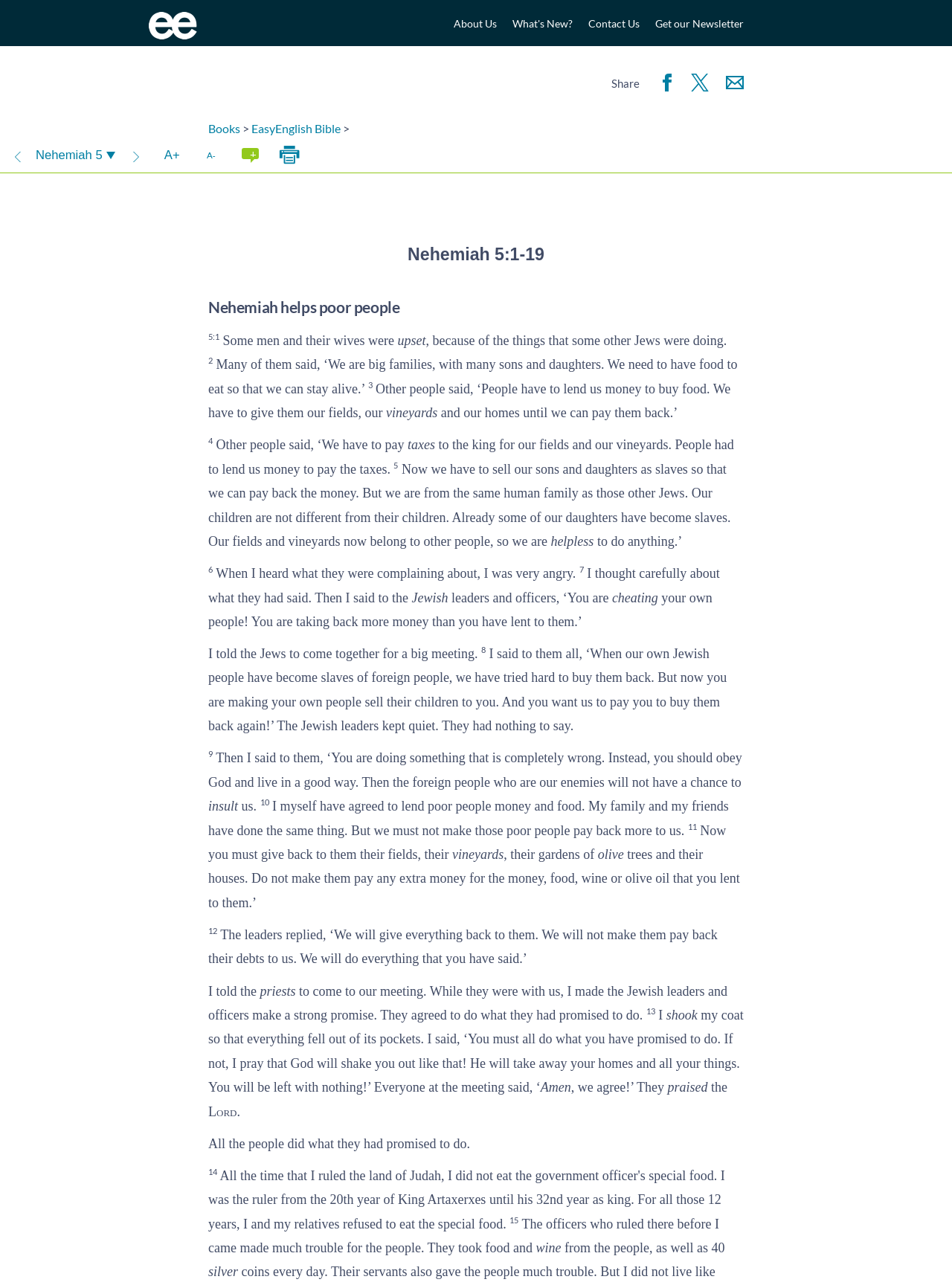Respond with a single word or phrase:
What is Nehemiah's response to the people's complaints?

He is angry